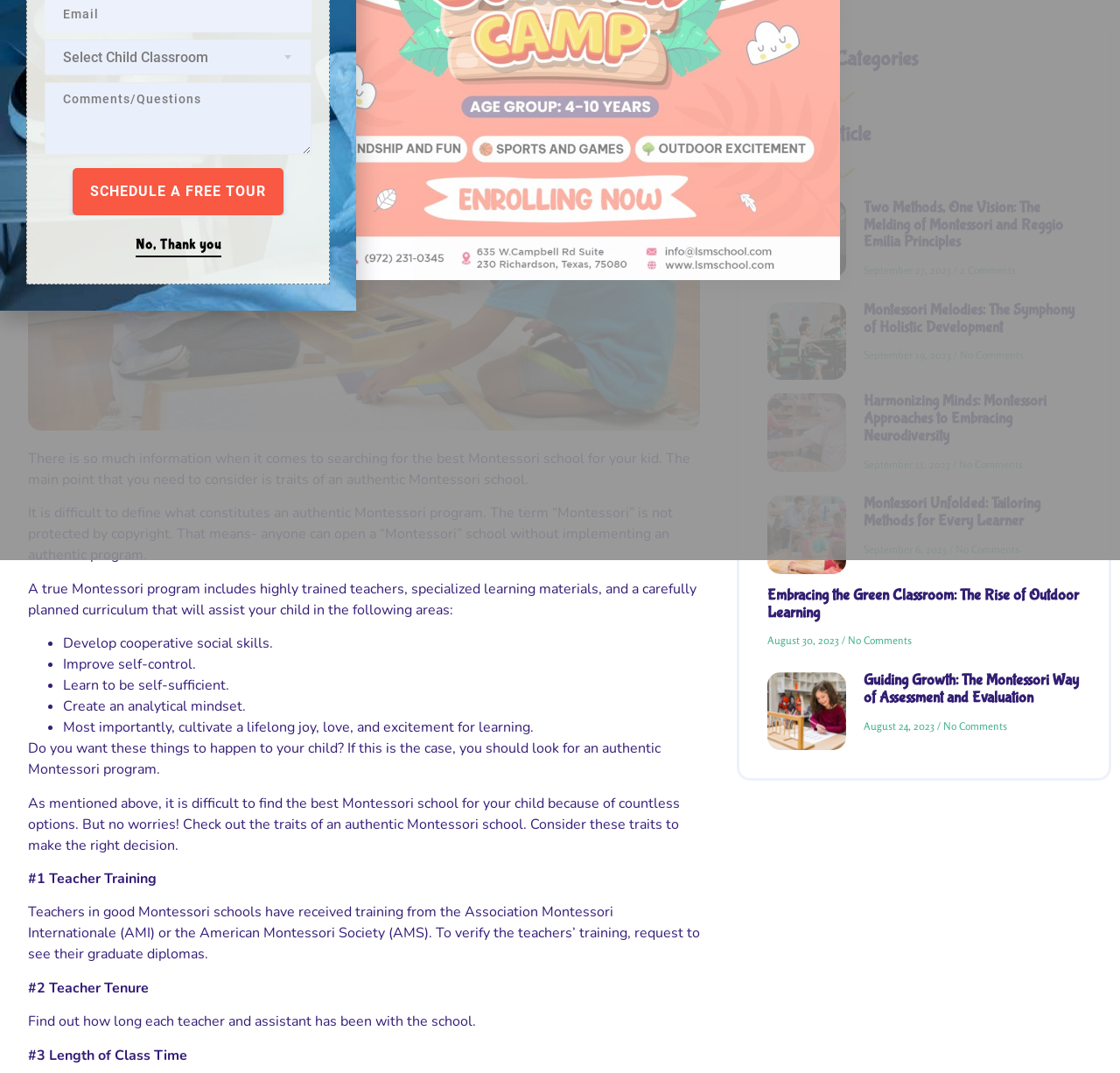Find and provide the bounding box coordinates for the UI element described here: "SCHEDULE A FREE TOUR". The coordinates should be given as four float numbers between 0 and 1: [left, top, right, bottom].

[0.065, 0.156, 0.253, 0.2]